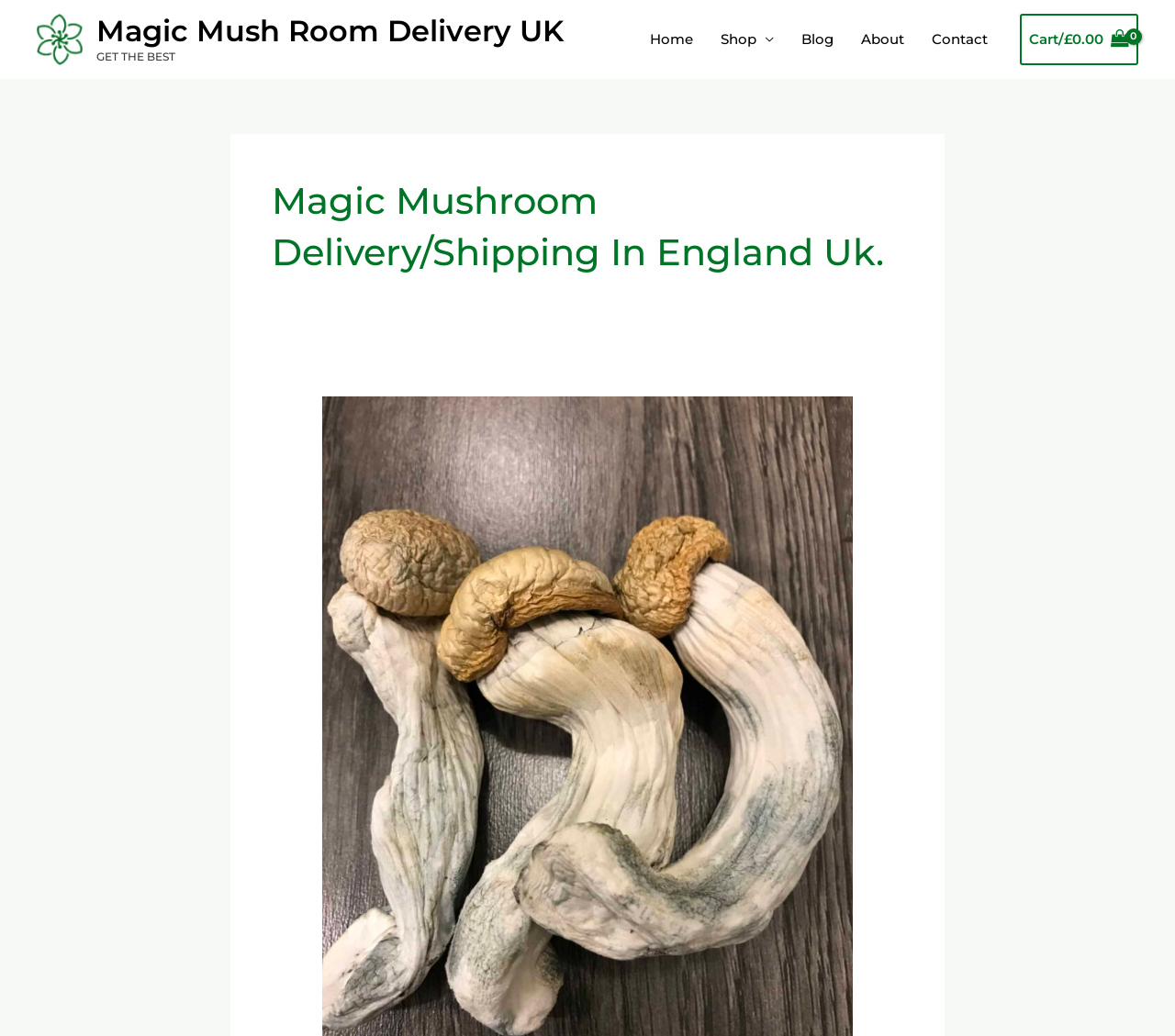Refer to the screenshot and answer the following question in detail:
What is the current cart total?

I looked at the 'View Shopping Cart, empty' section and found the text '£0.00' next to the cart icon, which indicates the current cart total.